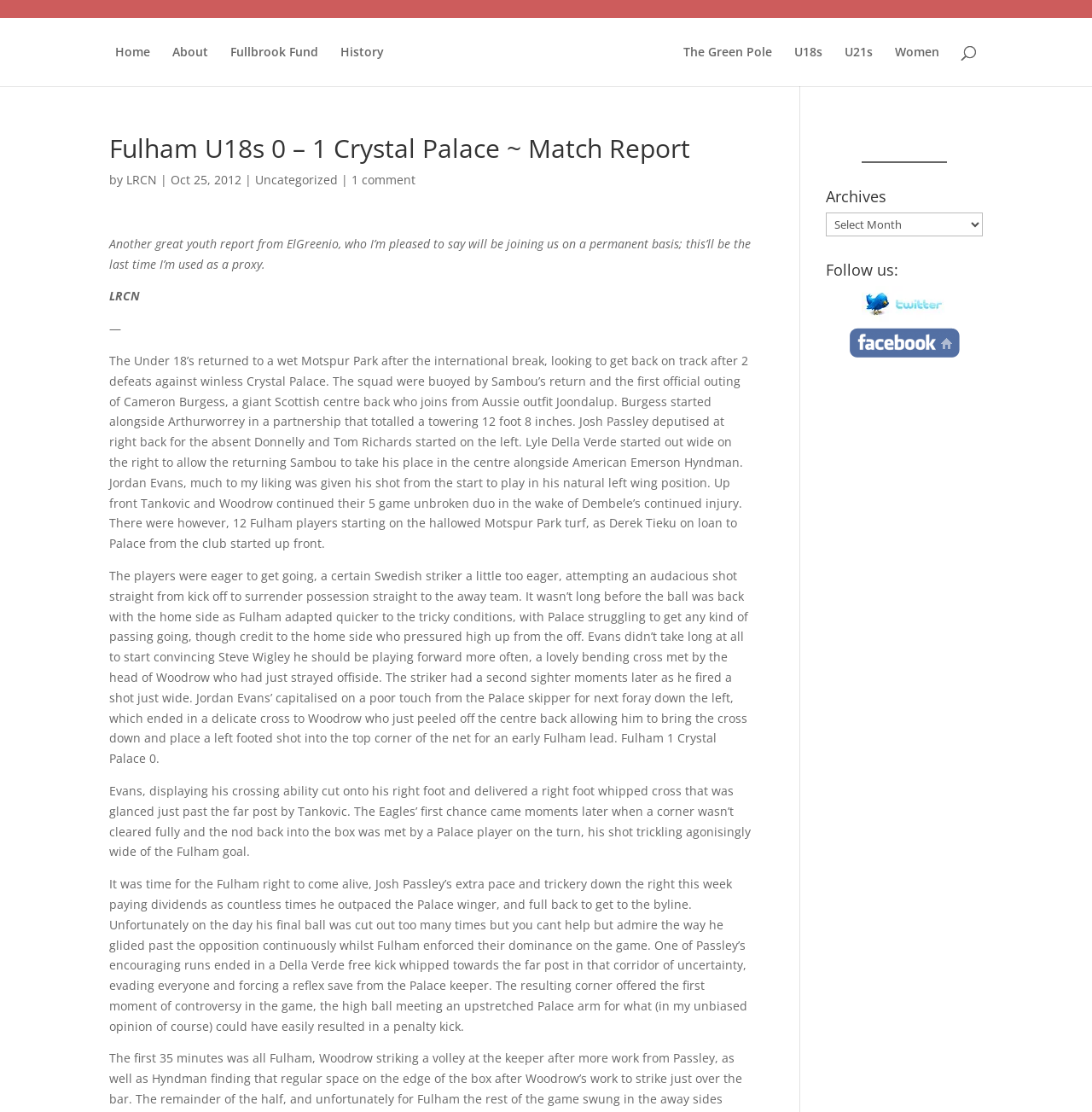Identify the bounding box coordinates of the area you need to click to perform the following instruction: "View Archives".

[0.756, 0.17, 0.9, 0.191]